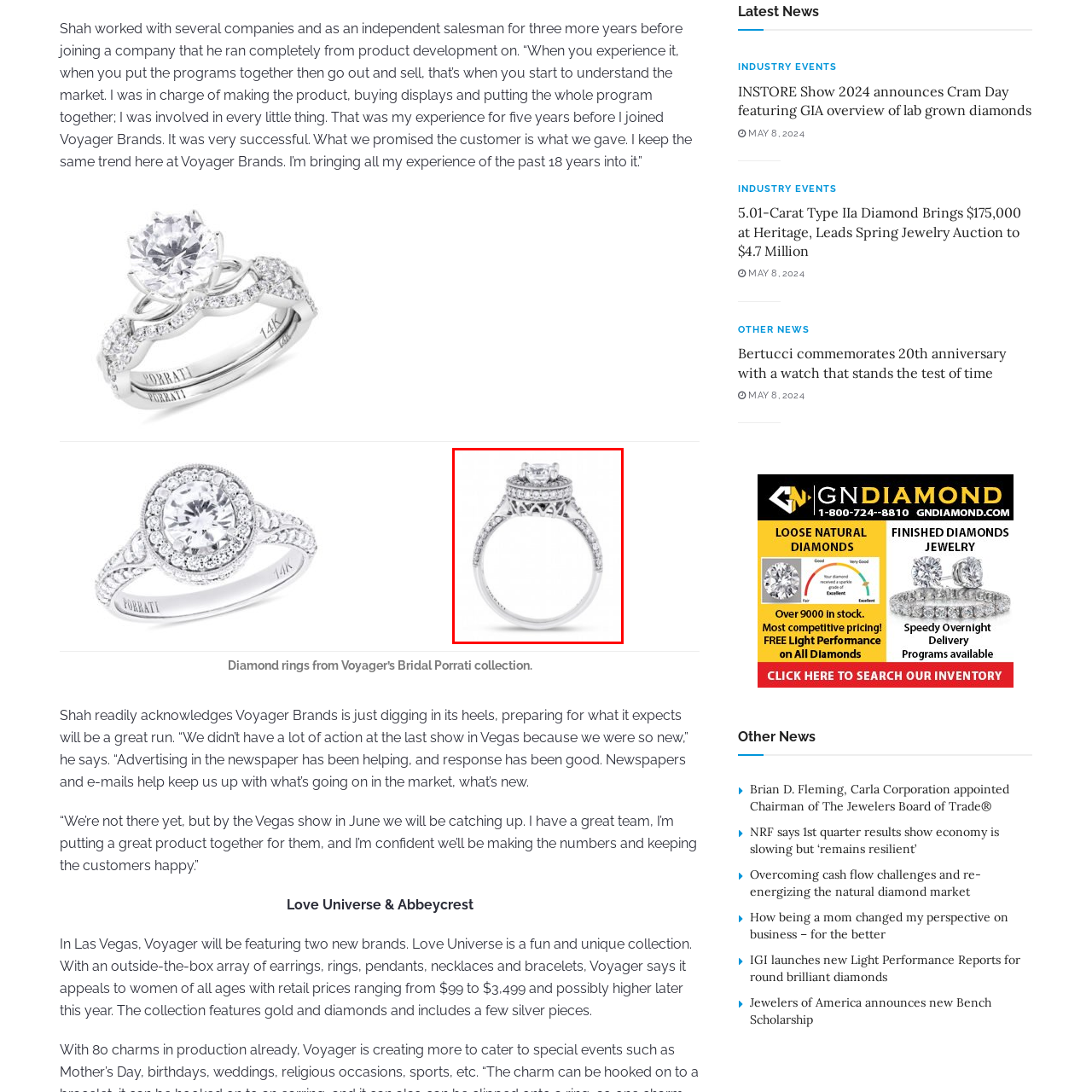Look at the region marked by the red box and describe it extensively.

This elegant diamond ring showcases a dazzling round-cut center stone, beautifully complemented by a halo of smaller diamonds that enhance its brilliance. The intricate design of the band features delicate filigree detailing and additional diamonds set along the shank, adding to its luxurious appearance. This ring is part of Voyager's Bridal Porrati collection, known for its exquisite craftsmanship and timeless style, making it a perfect symbol of love and commitment.